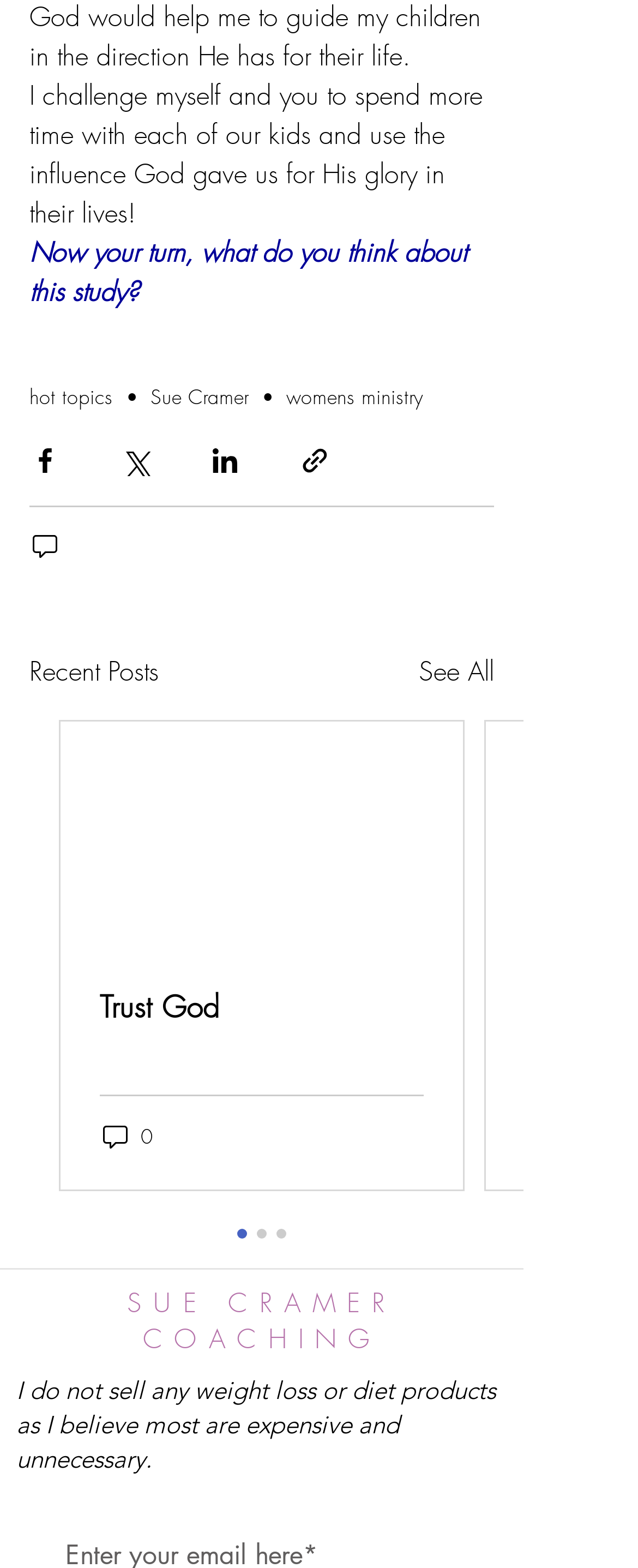Please find the bounding box coordinates for the clickable element needed to perform this instruction: "Click the 'Share via Facebook' button".

[0.046, 0.284, 0.095, 0.304]